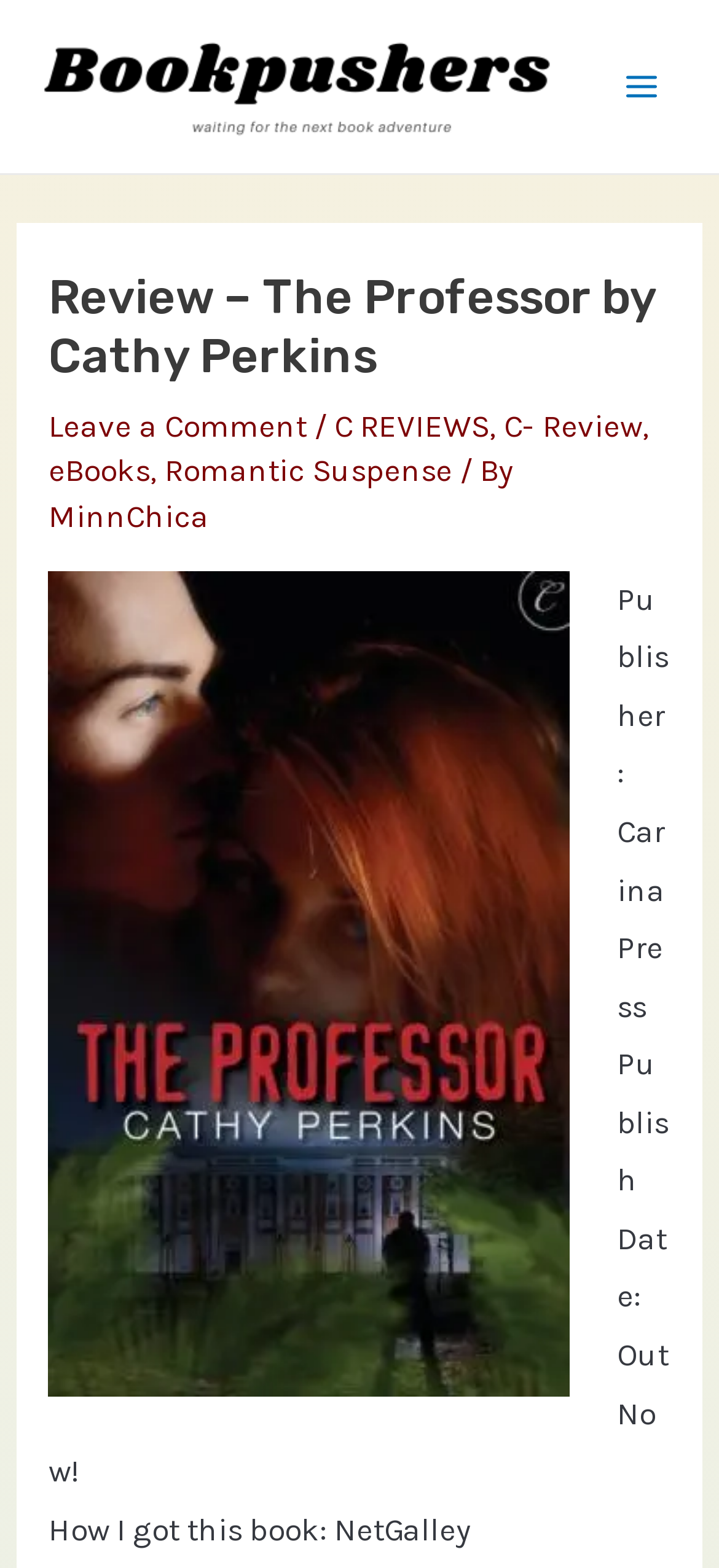Mark the bounding box of the element that matches the following description: "C REVIEWS".

[0.465, 0.259, 0.68, 0.283]